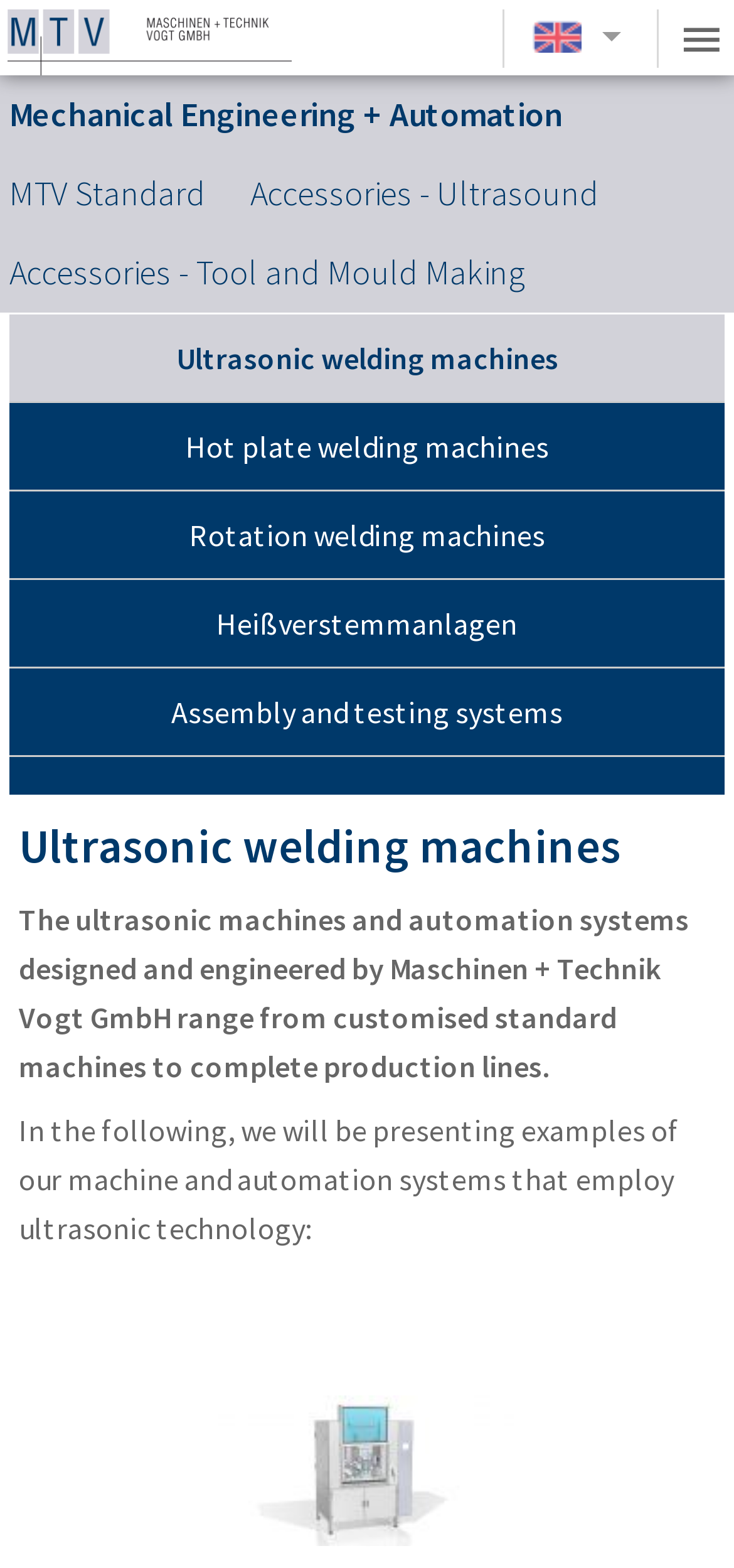Is there a language selection option?
Please ensure your answer is as detailed and informative as possible.

The language selection option is located at the top right corner of the webpage, indicated by the text 'Choose language' and an image of a flag.